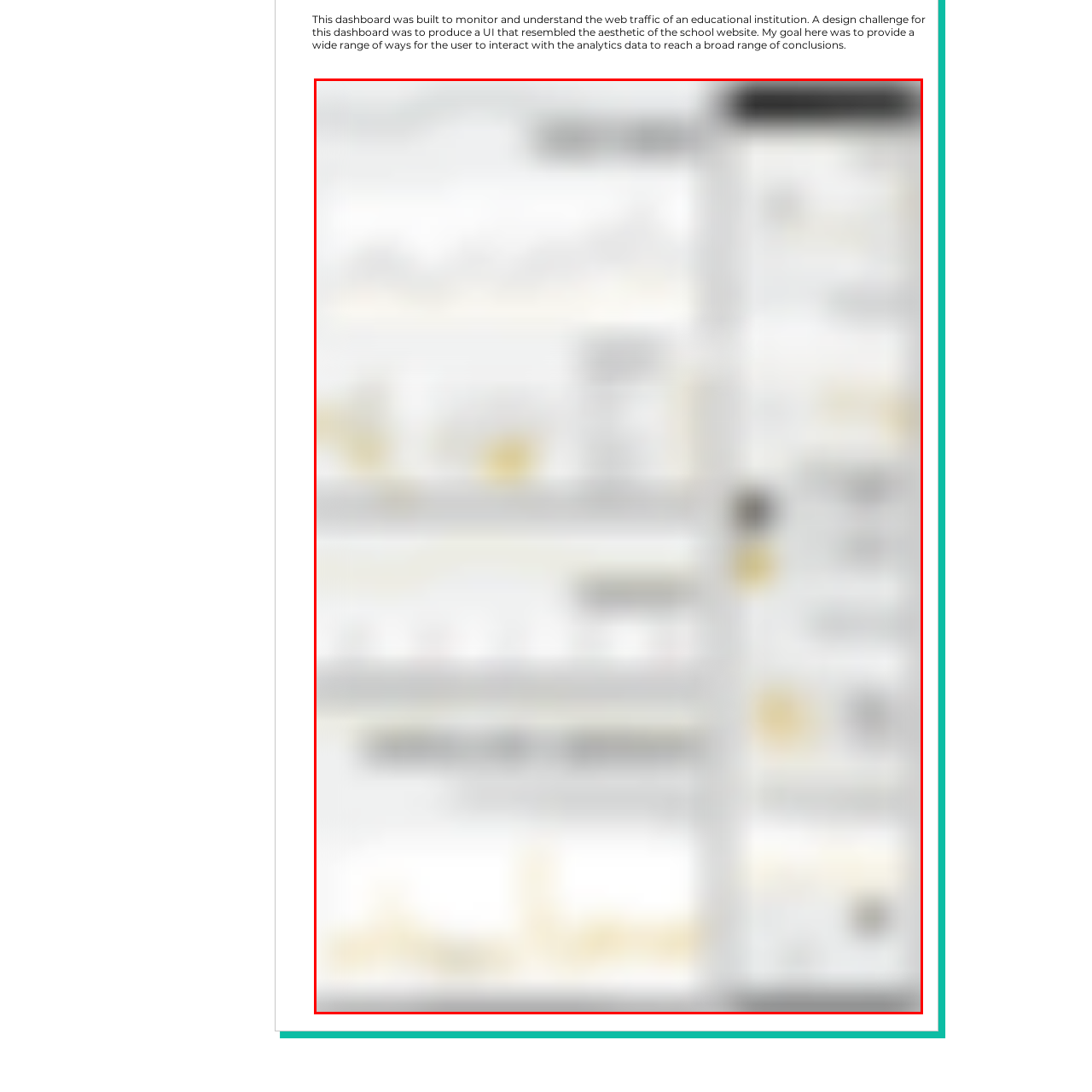Elaborate on the contents of the image marked by the red border.

The image showcases a dashboard designed to monitor and analyze web traffic for an educational institution. The interface is characterized by a clean, user-friendly layout that aligns with the aesthetics of the school's website. Central to the design are various graphical elements, including line charts and data panels that provide insights into user engagement and traffic patterns. On the right side, interactive features allow users to filter and manipulate analytics data, facilitating a comprehensive understanding of web performance. This dashboard embodies a thoughtful approach to data visualization, making it easier for users to derive meaningful conclusions from the analytics presented.